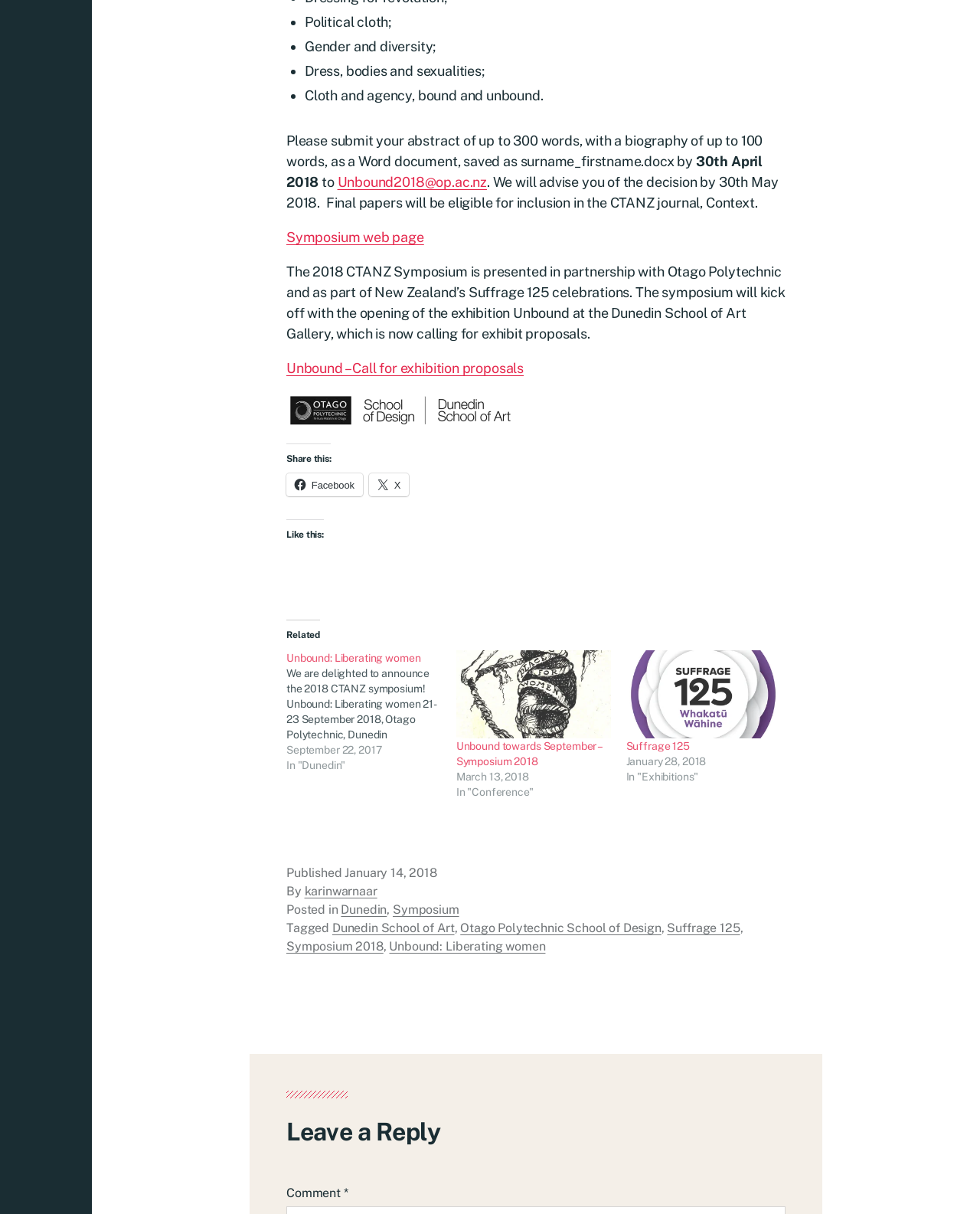Answer the question with a single word or phrase: 
What is the celebration that the symposium is part of?

New Zealand’s Suffrage 125 celebrations